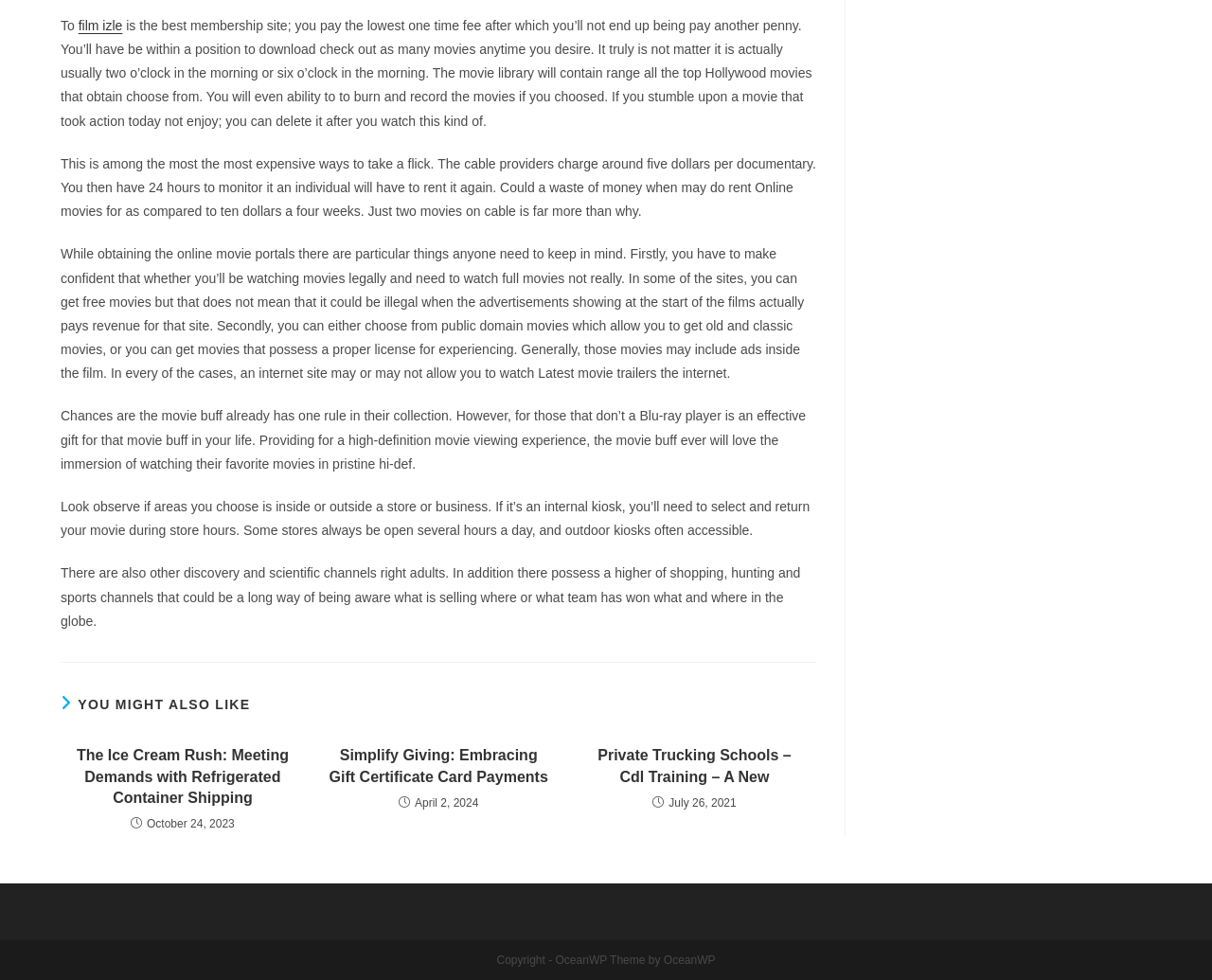Show the bounding box coordinates for the HTML element described as: "film izle".

[0.065, 0.018, 0.101, 0.034]